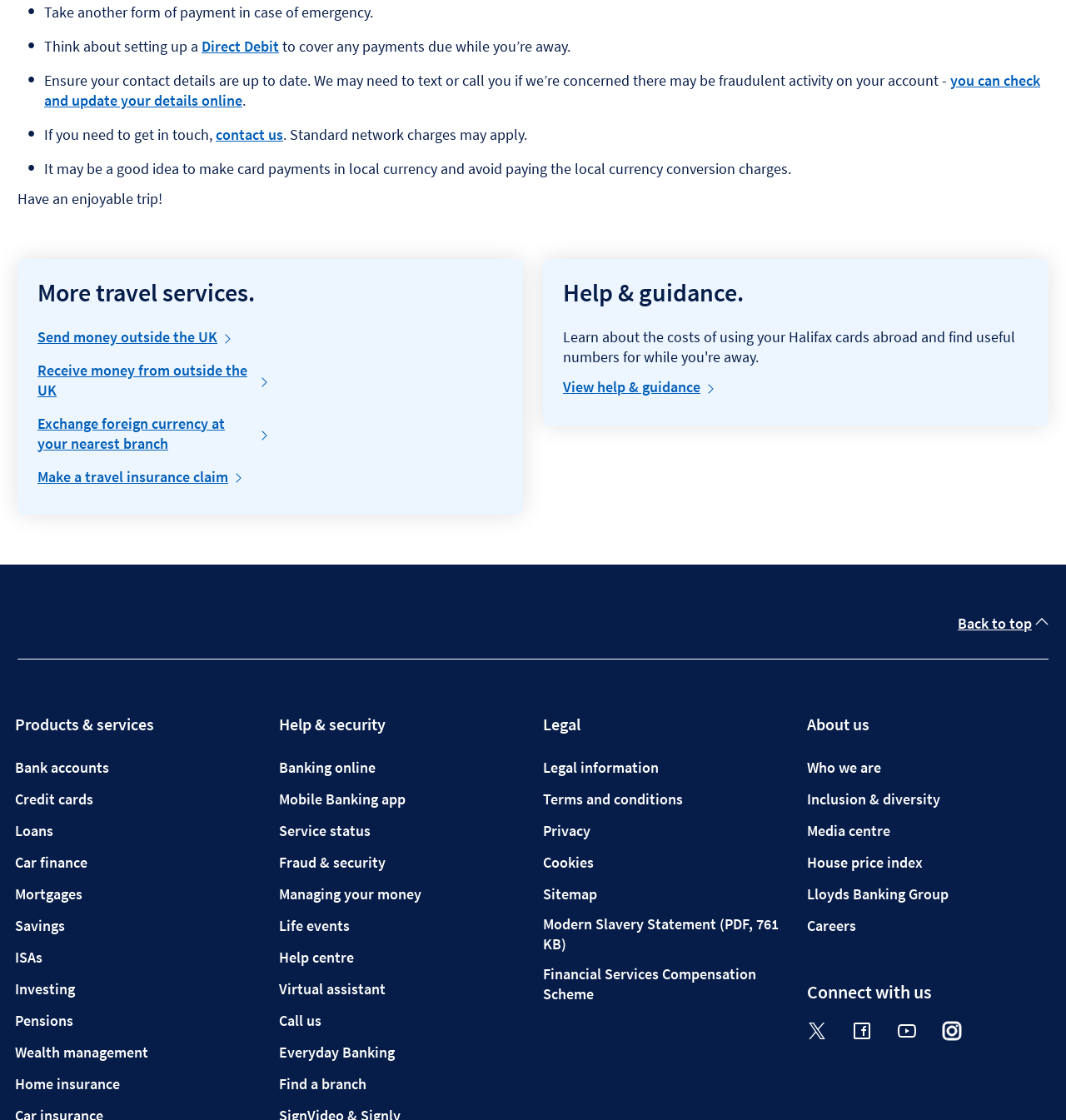Provide a single word or phrase to answer the given question: 
What is the recommended payment method for travel?

Direct Debit